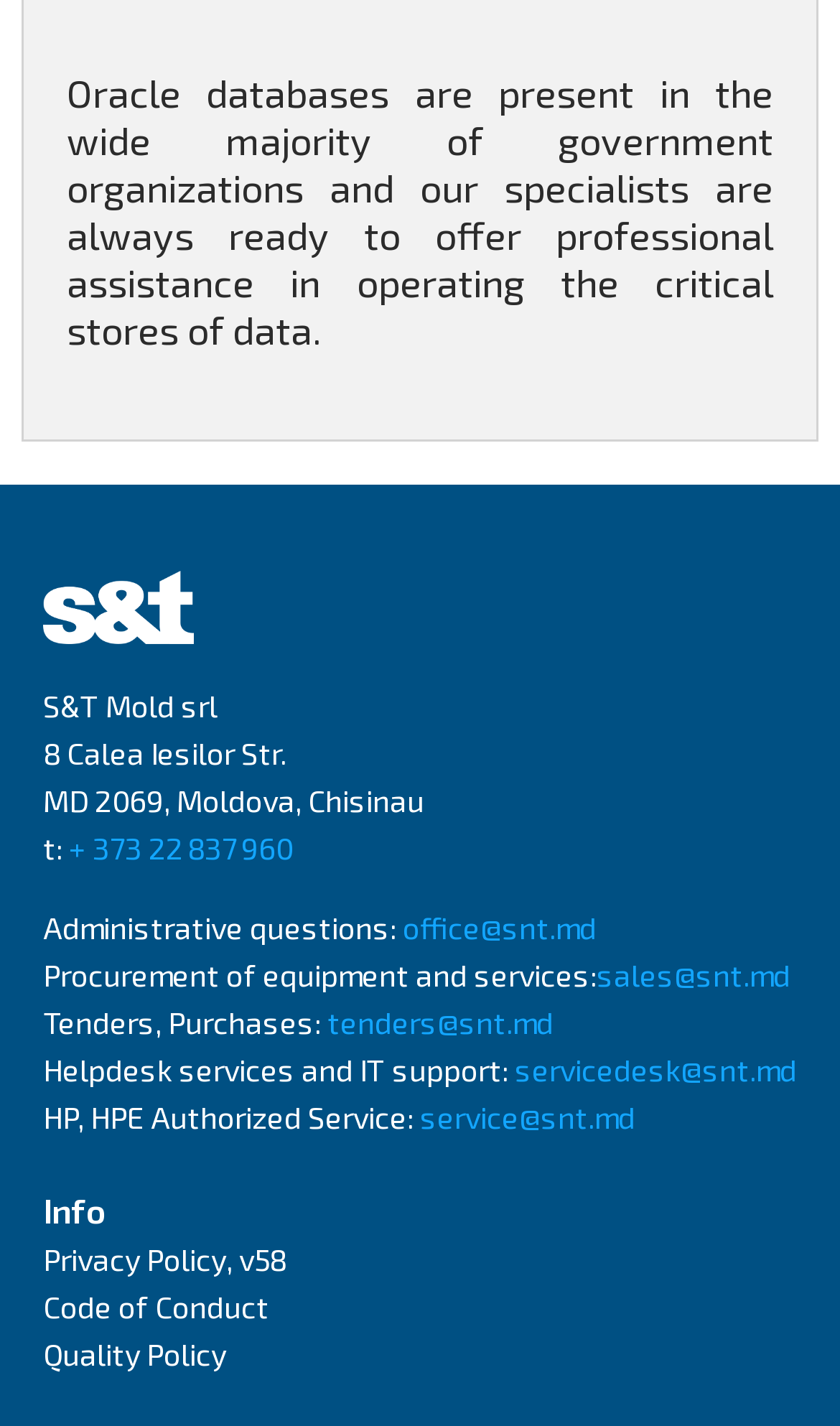What is the company name?
Based on the image, respond with a single word or phrase.

T Mold srl